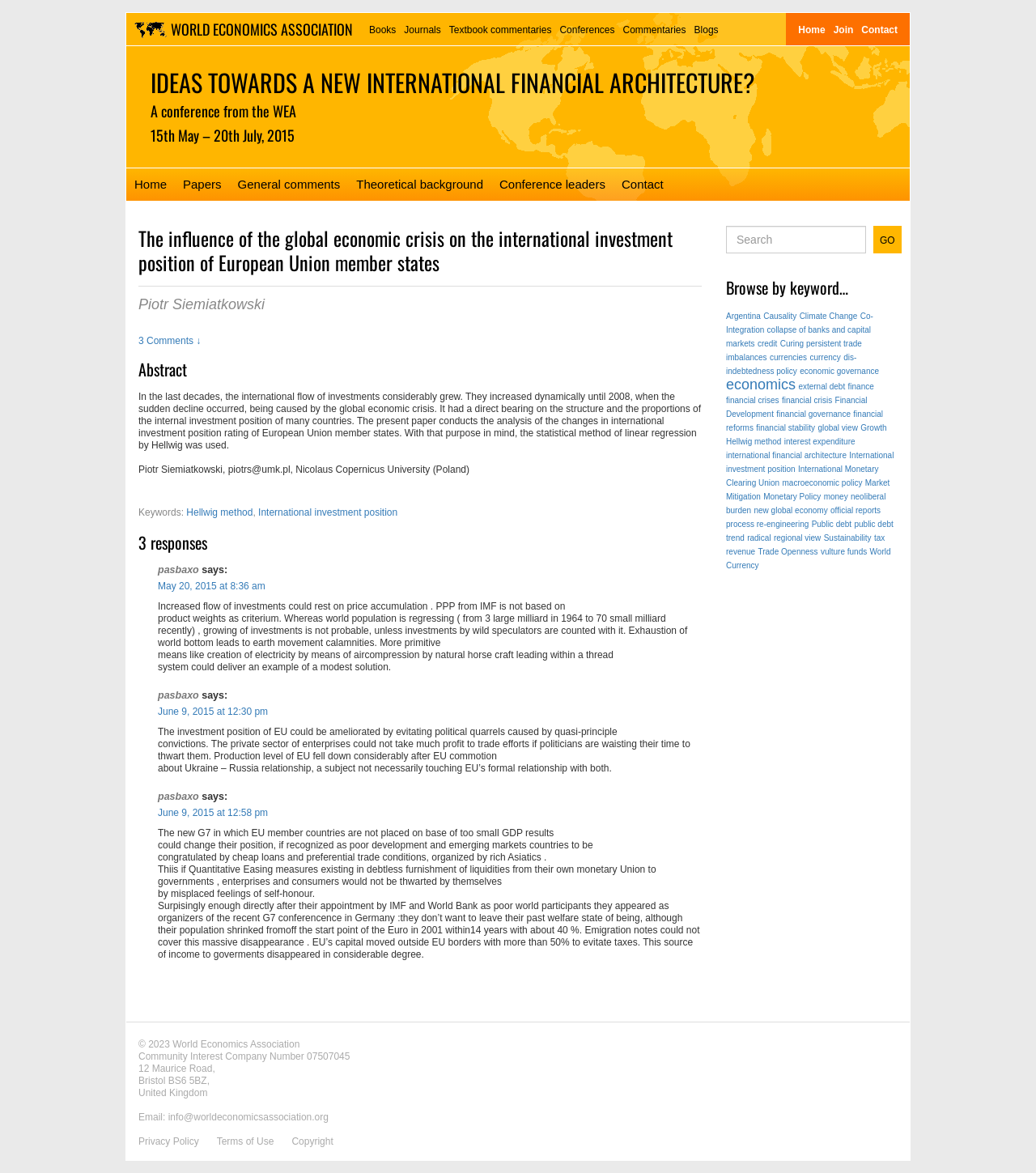Extract the bounding box of the UI element described as: "World Economics Association".

[0.122, 0.011, 0.352, 0.039]